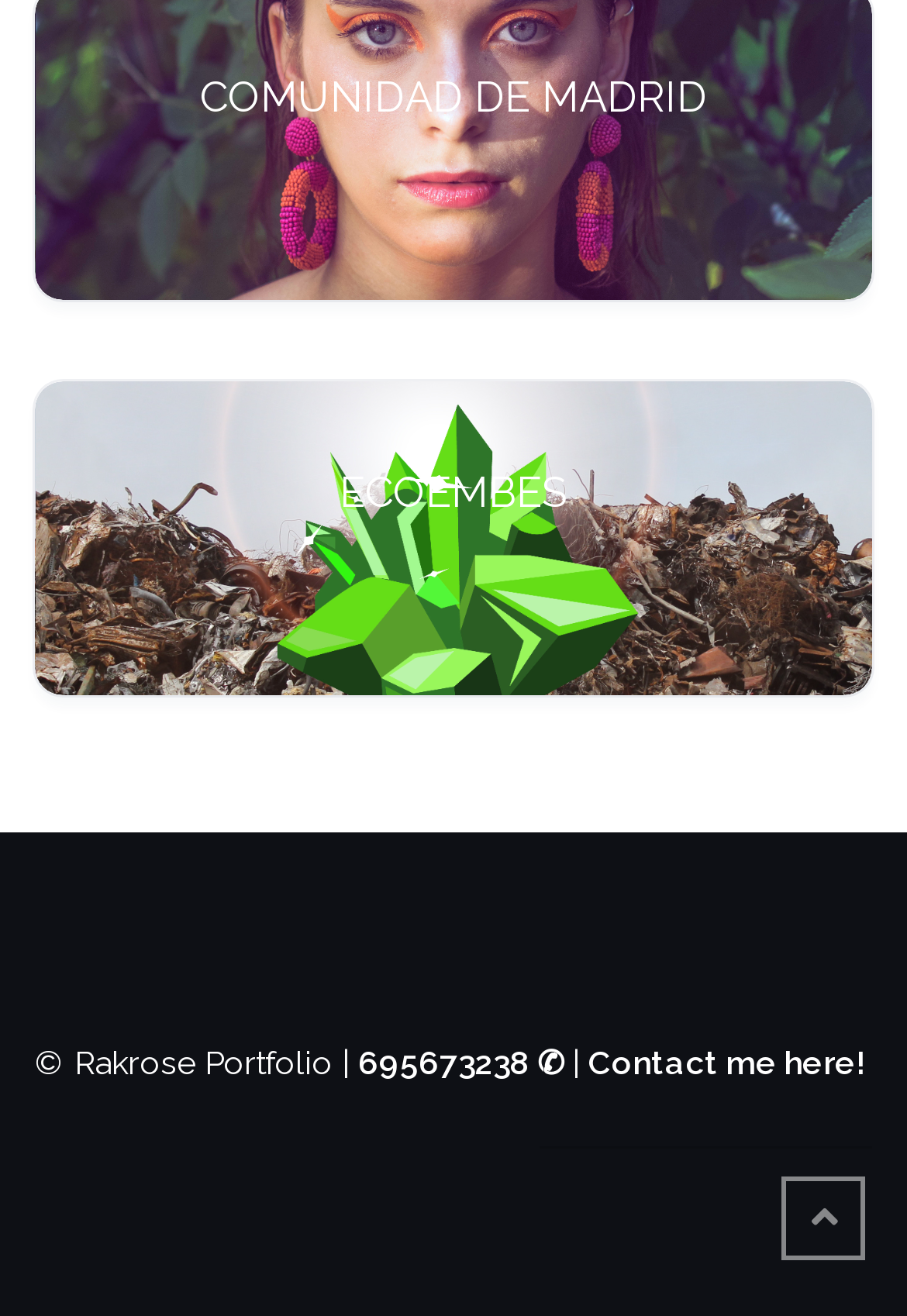Provide your answer to the question using just one word or phrase: How many social media links are there?

4